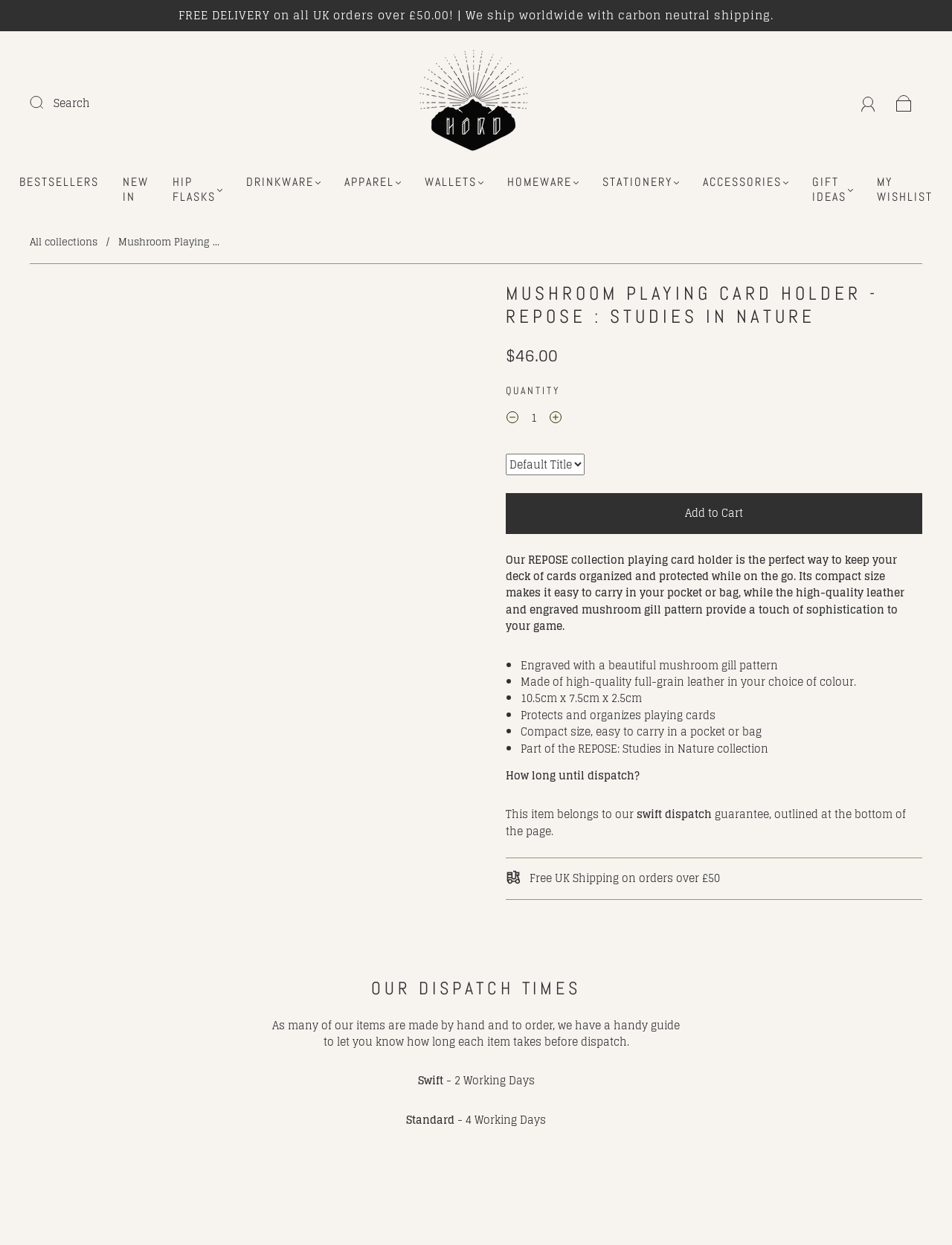Please specify the bounding box coordinates for the clickable region that will help you carry out the instruction: "Add to Cart".

[0.531, 0.396, 0.969, 0.429]